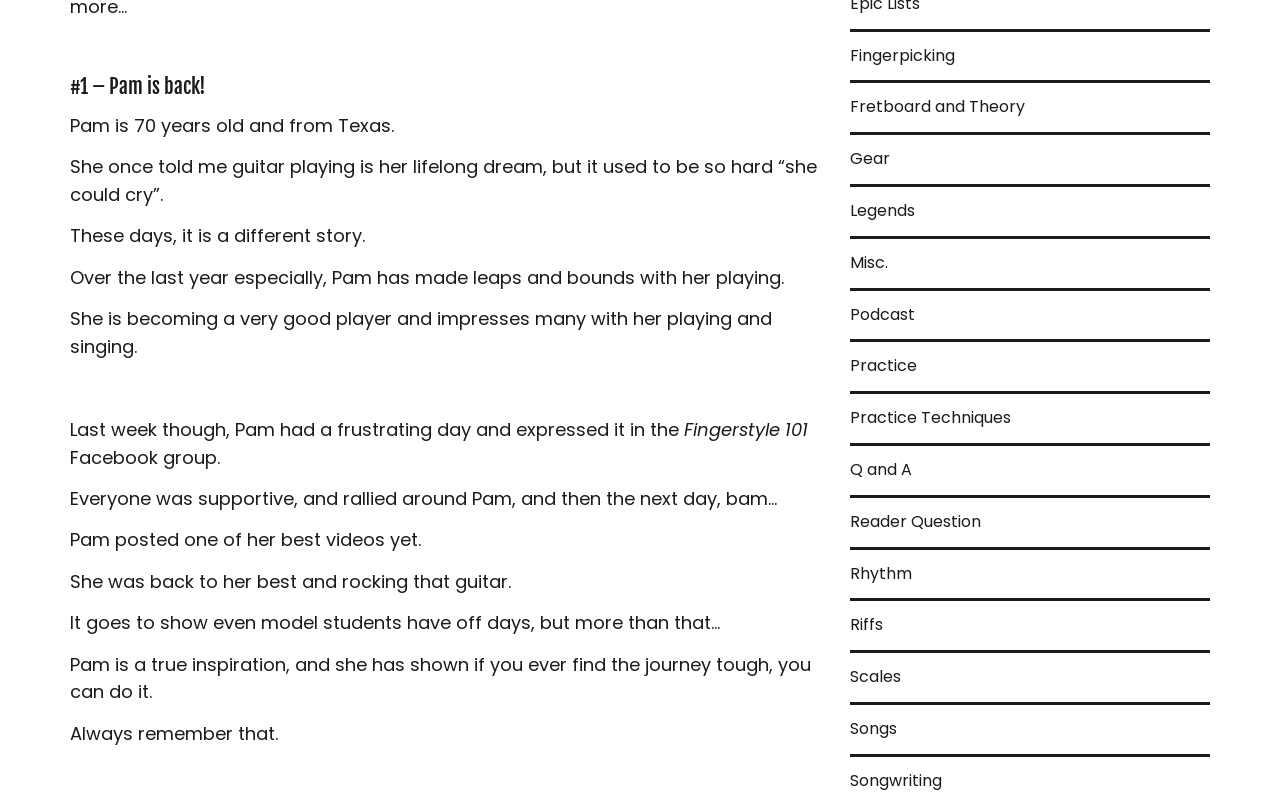Use a single word or phrase to answer the following:
What is Pam's lifelong dream?

Guitar playing